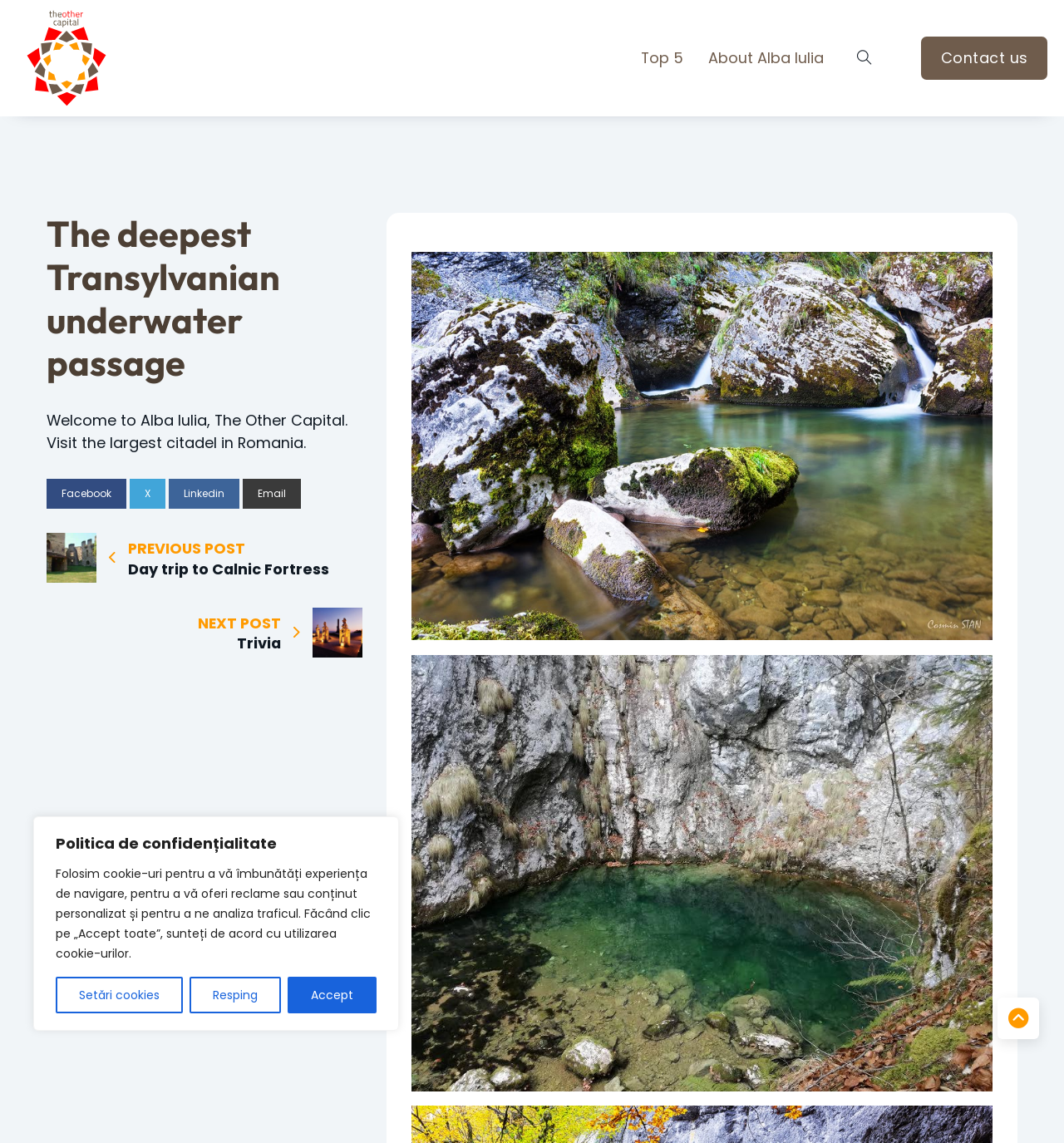Are there social media sharing links on the webpage?
Provide a detailed answer to the question using information from the image.

There are links to share content on Facebook, X, and LinkedIn, as well as an 'Email' link, indicating that the webpage allows users to share content on various social media platforms.